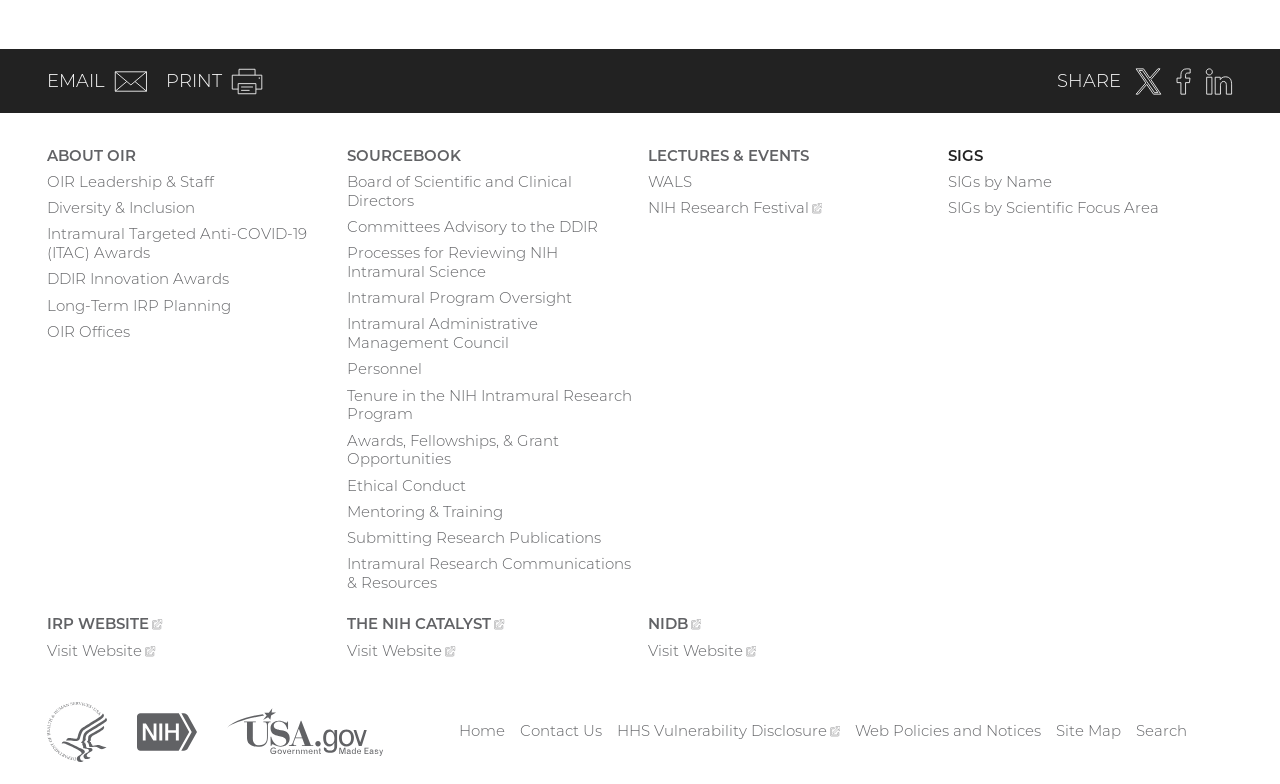Locate the bounding box coordinates of the element I should click to achieve the following instruction: "Search the website".

[0.888, 0.92, 0.928, 0.944]